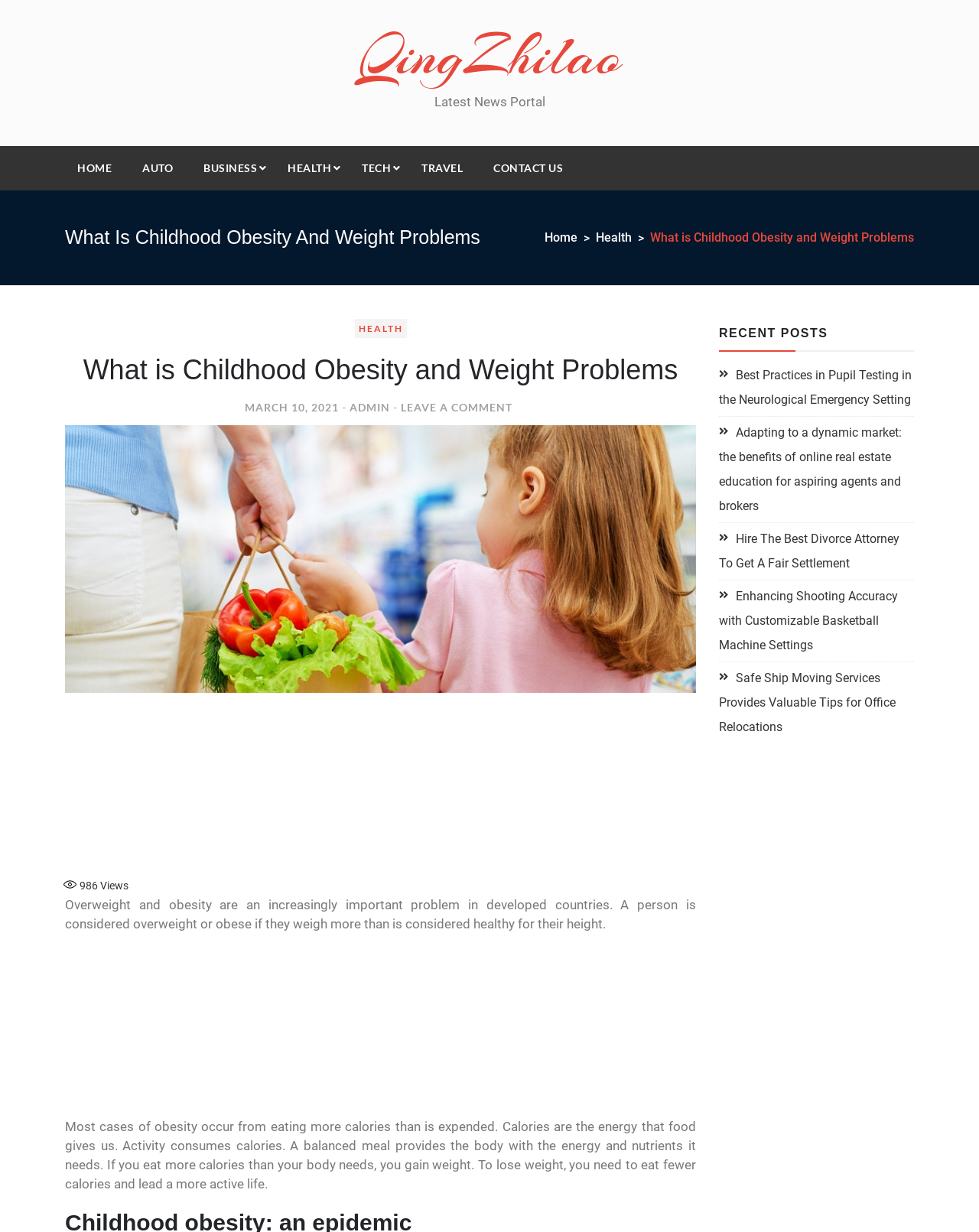Determine the bounding box coordinates of the UI element described below. Use the format (top-left x, top-left y, bottom-right x, bottom-right y) with floating point numbers between 0 and 1: Contact Us

[0.491, 0.119, 0.588, 0.154]